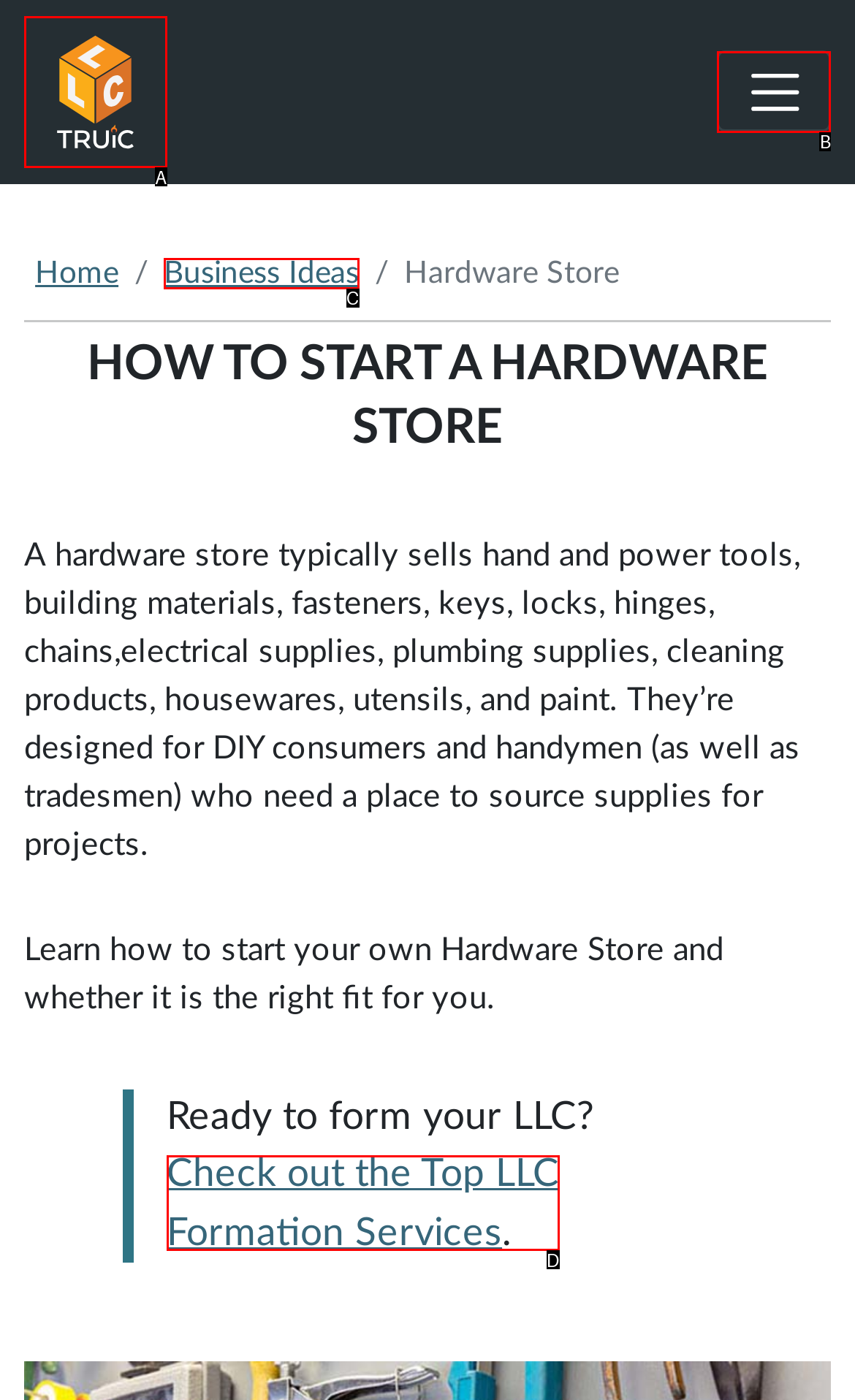Determine which HTML element matches the given description: Business Ideas. Provide the corresponding option's letter directly.

C